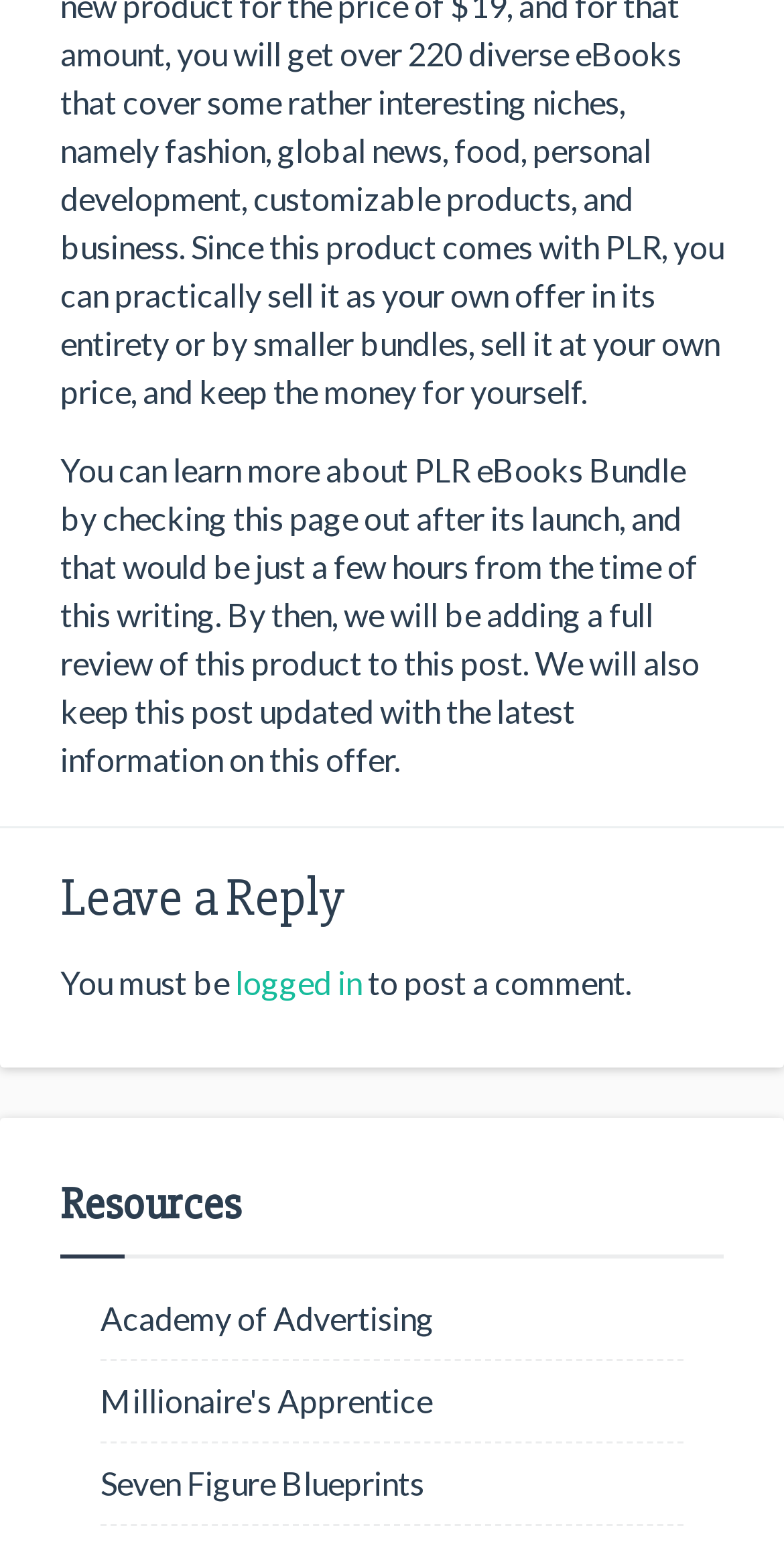Identify the bounding box of the HTML element described here: "Academy of Advertising". Provide the coordinates as four float numbers between 0 and 1: [left, top, right, bottom].

[0.128, 0.841, 0.554, 0.865]